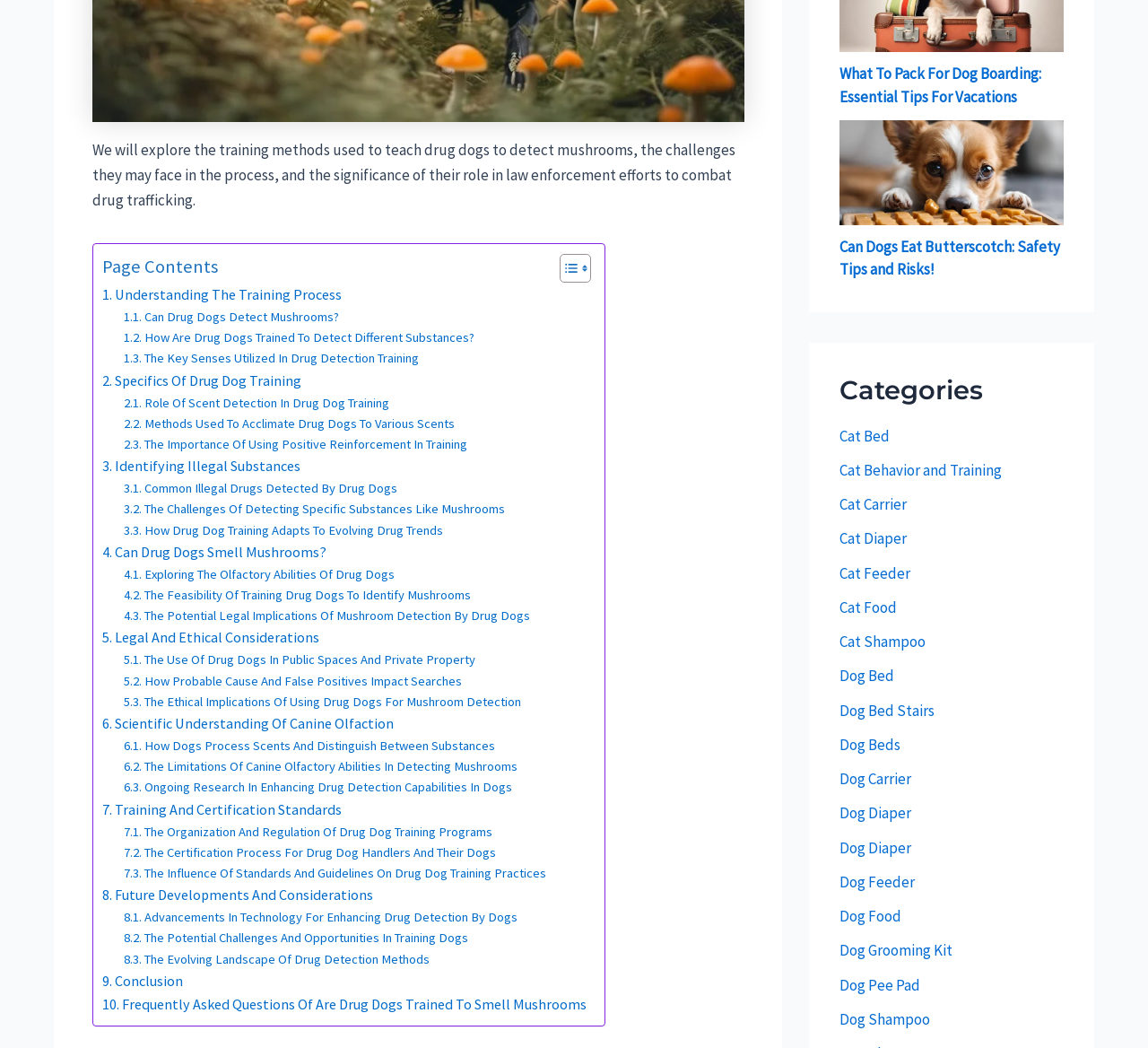Please identify the bounding box coordinates of the clickable element to fulfill the following instruction: "Click on the link to discover interior design at Willow College". The coordinates should be four float numbers between 0 and 1, i.e., [left, top, right, bottom].

None